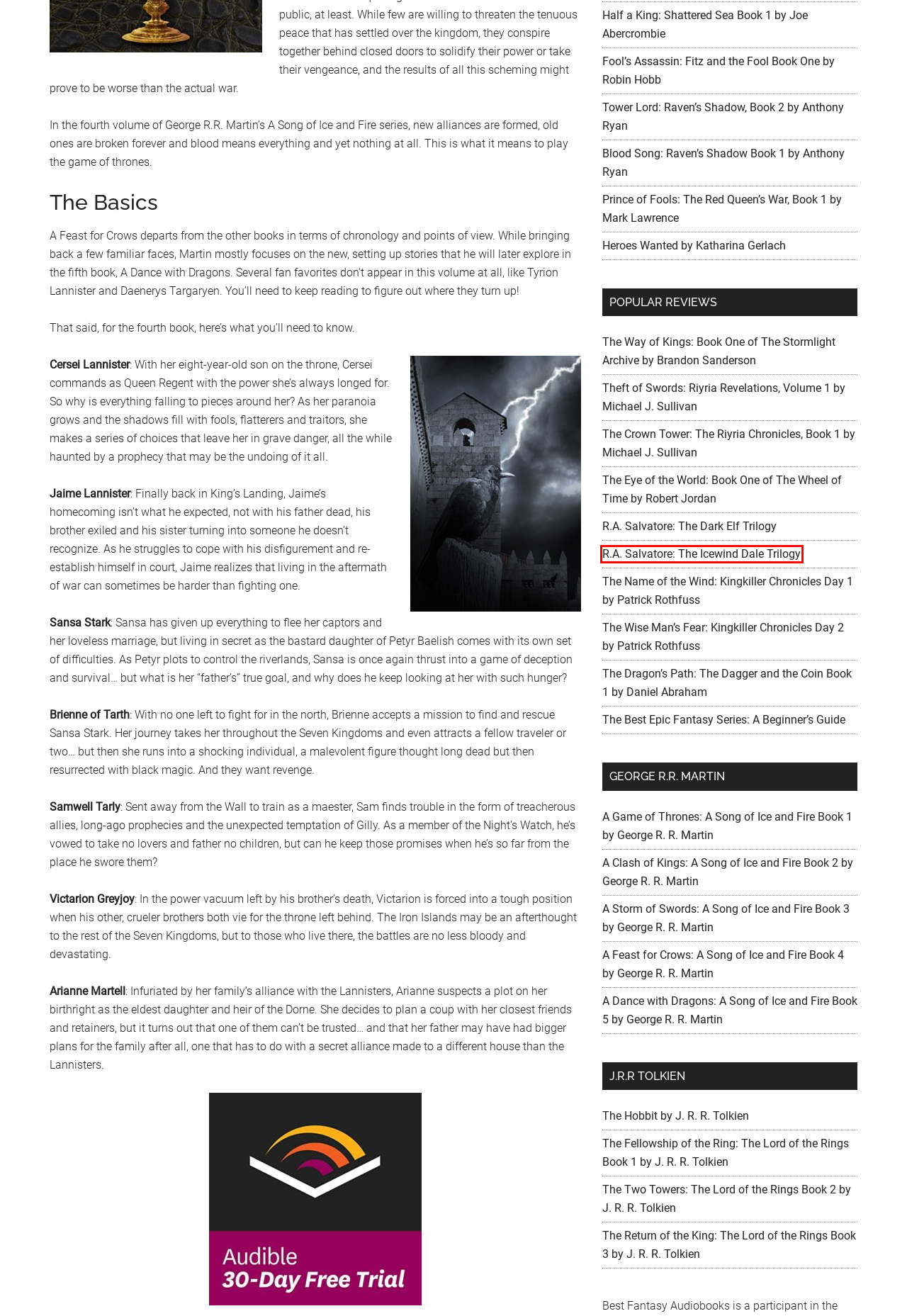Inspect the provided webpage screenshot, concentrating on the element within the red bounding box. Select the description that best represents the new webpage after you click the highlighted element. Here are the candidates:
A. Lord of the Rings Audiobook - Full Review + Official Download
B. The Two Towers Audiobook - Full Review + Audiobook Offer
C. JRR Tolkien - Return of the King Audiobook - Full Review
D. The Dragon's Path Audiobook - Dagger and the Coin Book 1
E. Game of Thrones Audiobook - Review + Free Audiobook Offer
F. The Hobbit Audiobook - Full Review + Free Audiobook Offer
G. Heroes Wanted by Katharina Gerlach - Audiobook Review
H. Icewind Dale Trilogy Audiobooks - Drizzt Guide + Full Review

H